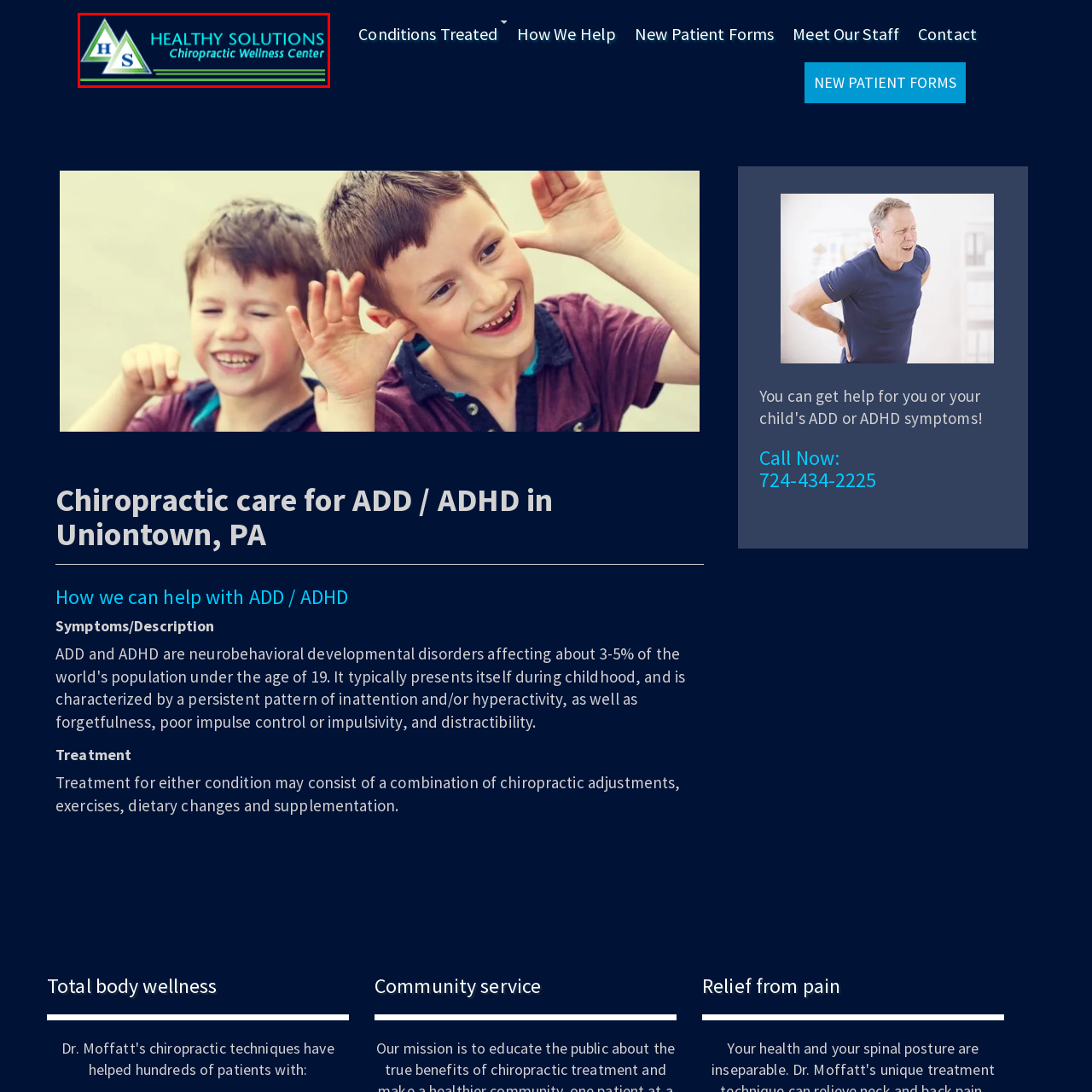Study the image surrounded by the red bounding box and respond as thoroughly as possible to the following question, using the image for reference: What shape are the initials 'HS' displayed in?

According to the caption, the initials 'HS' are displayed in the shapes of stylized green triangles, which suggests that the shape of the initials 'HS' is a stylized green triangle.